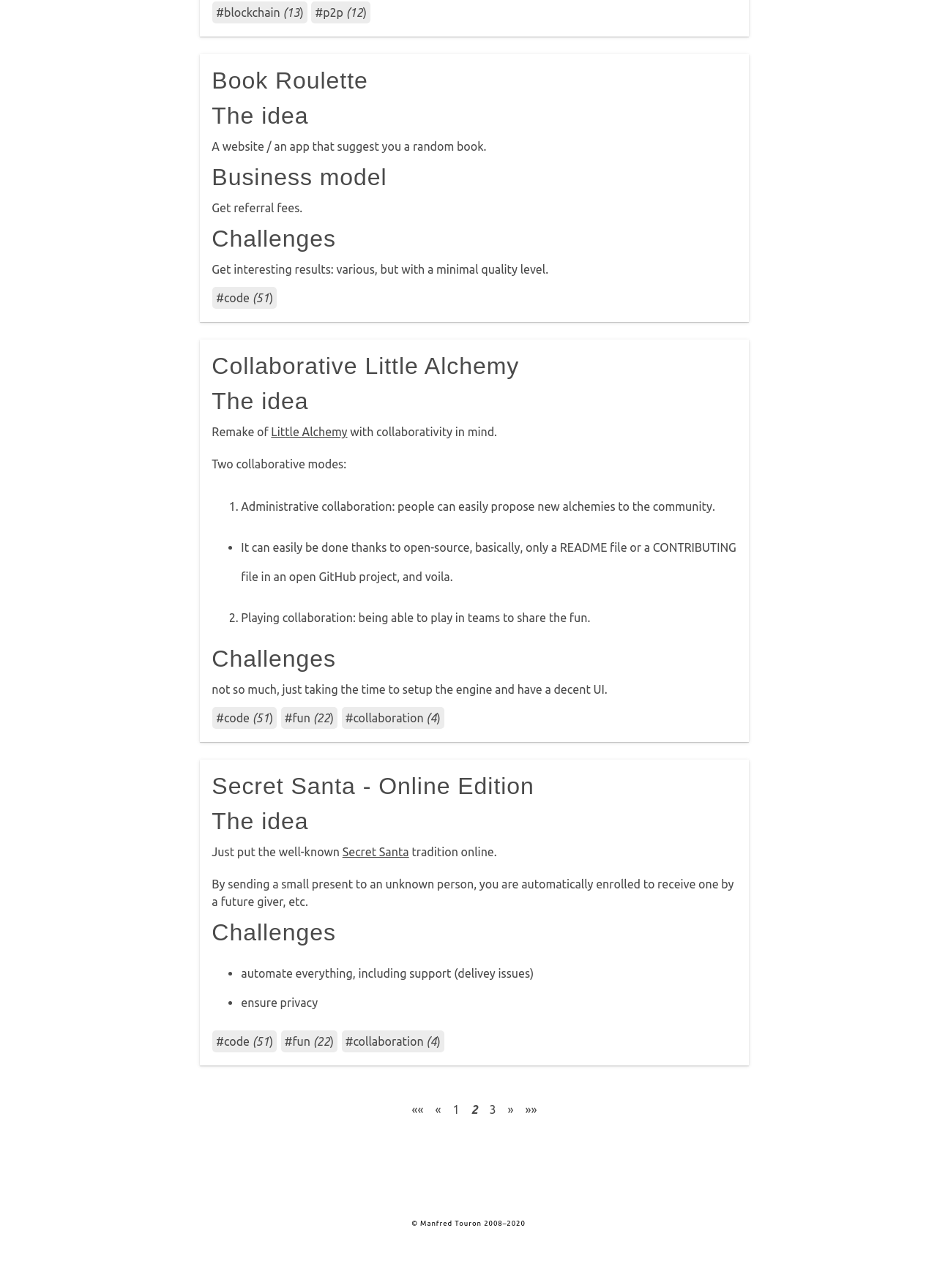Using the format (top-left x, top-left y, bottom-right x, bottom-right y), provide the bounding box coordinates for the described UI element. All values should be floating point numbers between 0 and 1: Secret Santa - Online Edition

[0.226, 0.6, 0.57, 0.621]